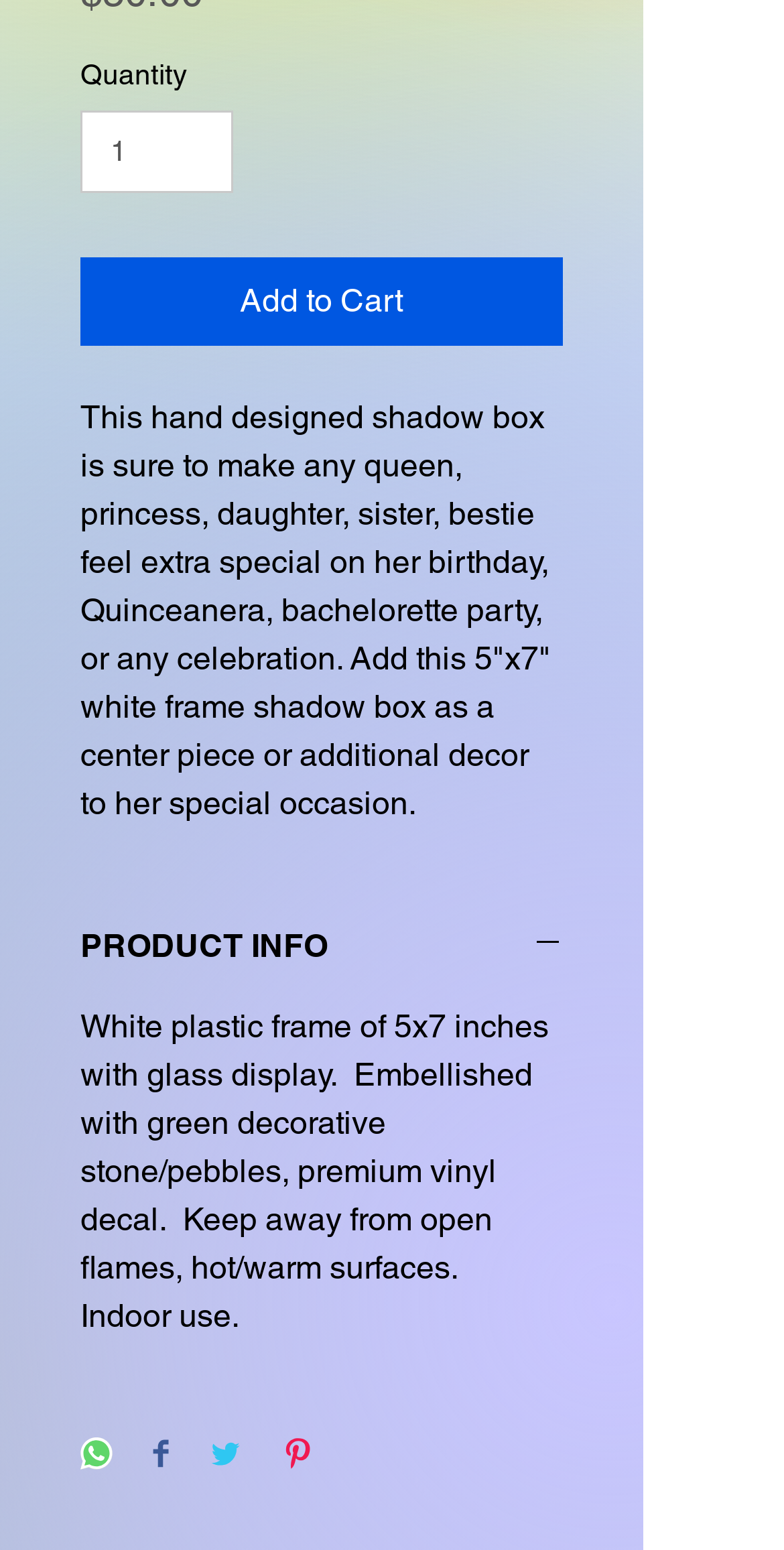What material is the frame made of?
Kindly offer a detailed explanation using the data available in the image.

The StaticText element describes the product as having a 'White plastic frame', indicating that the frame is made of white plastic.